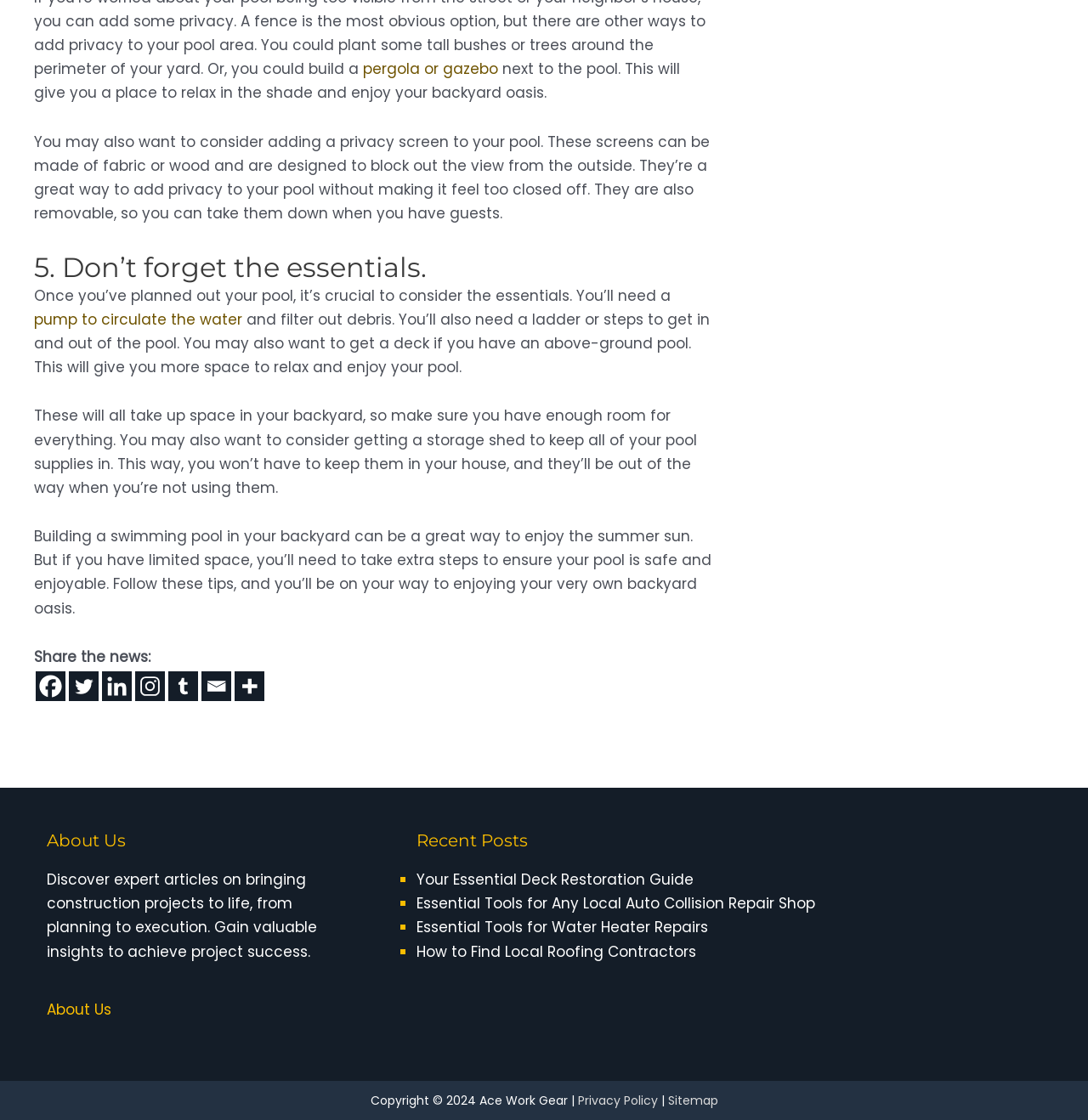Locate the bounding box coordinates of the region to be clicked to comply with the following instruction: "Read about '5. Don’t forget the essentials'". The coordinates must be four float numbers between 0 and 1, in the form [left, top, right, bottom].

[0.031, 0.223, 0.678, 0.253]